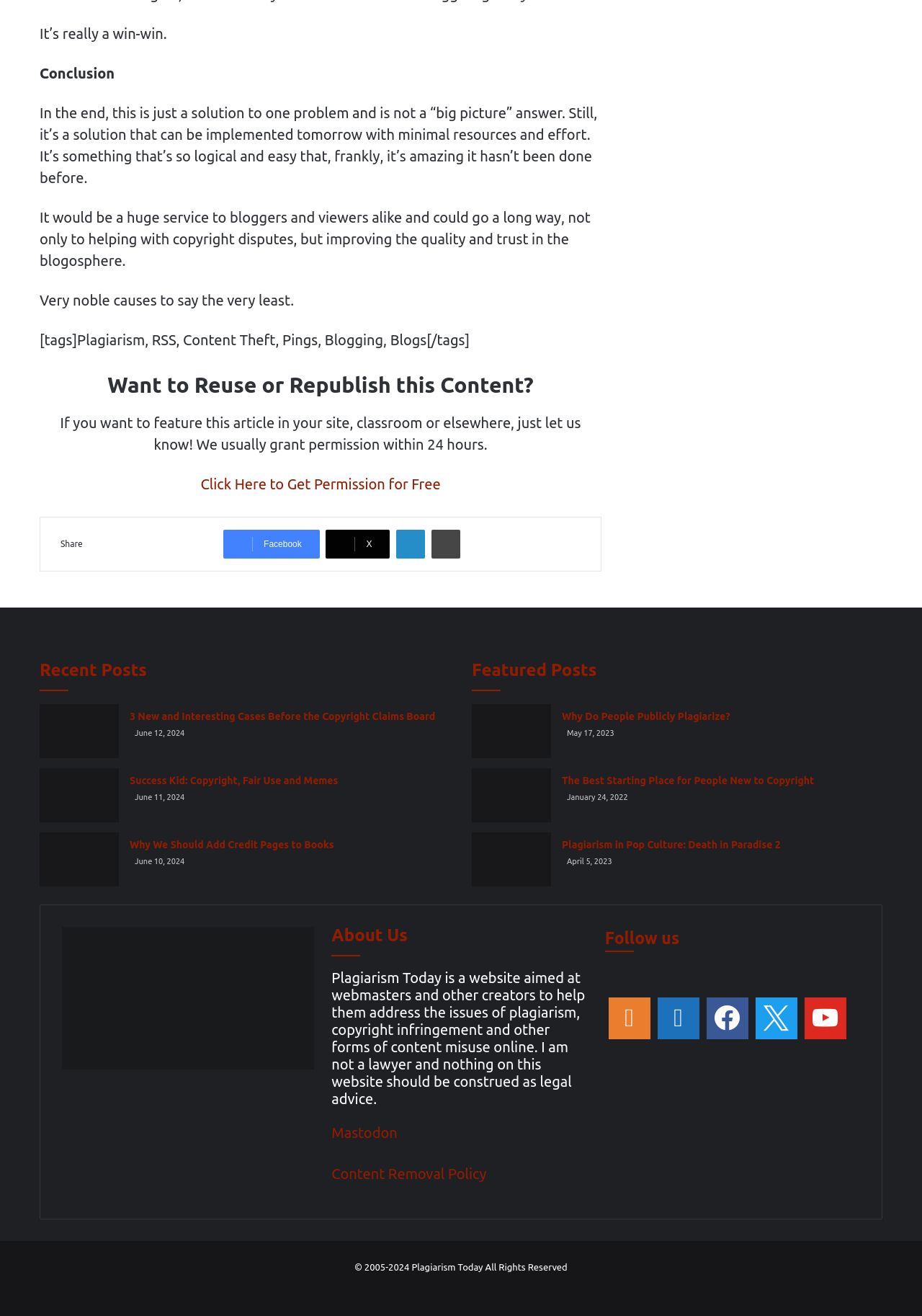Please identify the bounding box coordinates of where to click in order to follow the instruction: "Read recent post about 3 New and Interesting Cases Before the Copyright Claims Board".

[0.043, 0.535, 0.129, 0.576]